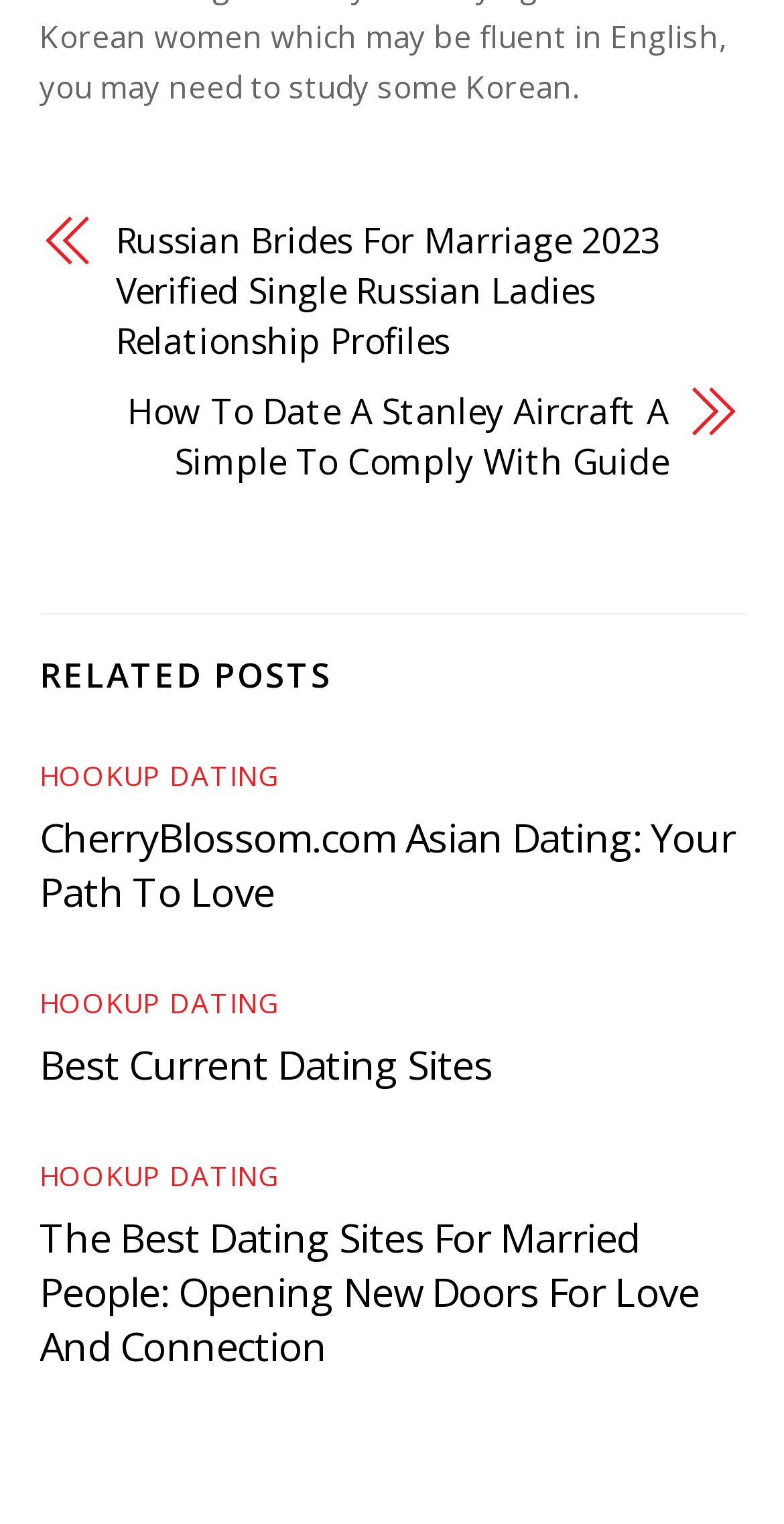What is the title of the second article?
Answer the question with a single word or phrase by looking at the picture.

CherryBlossom.com Asian Dating